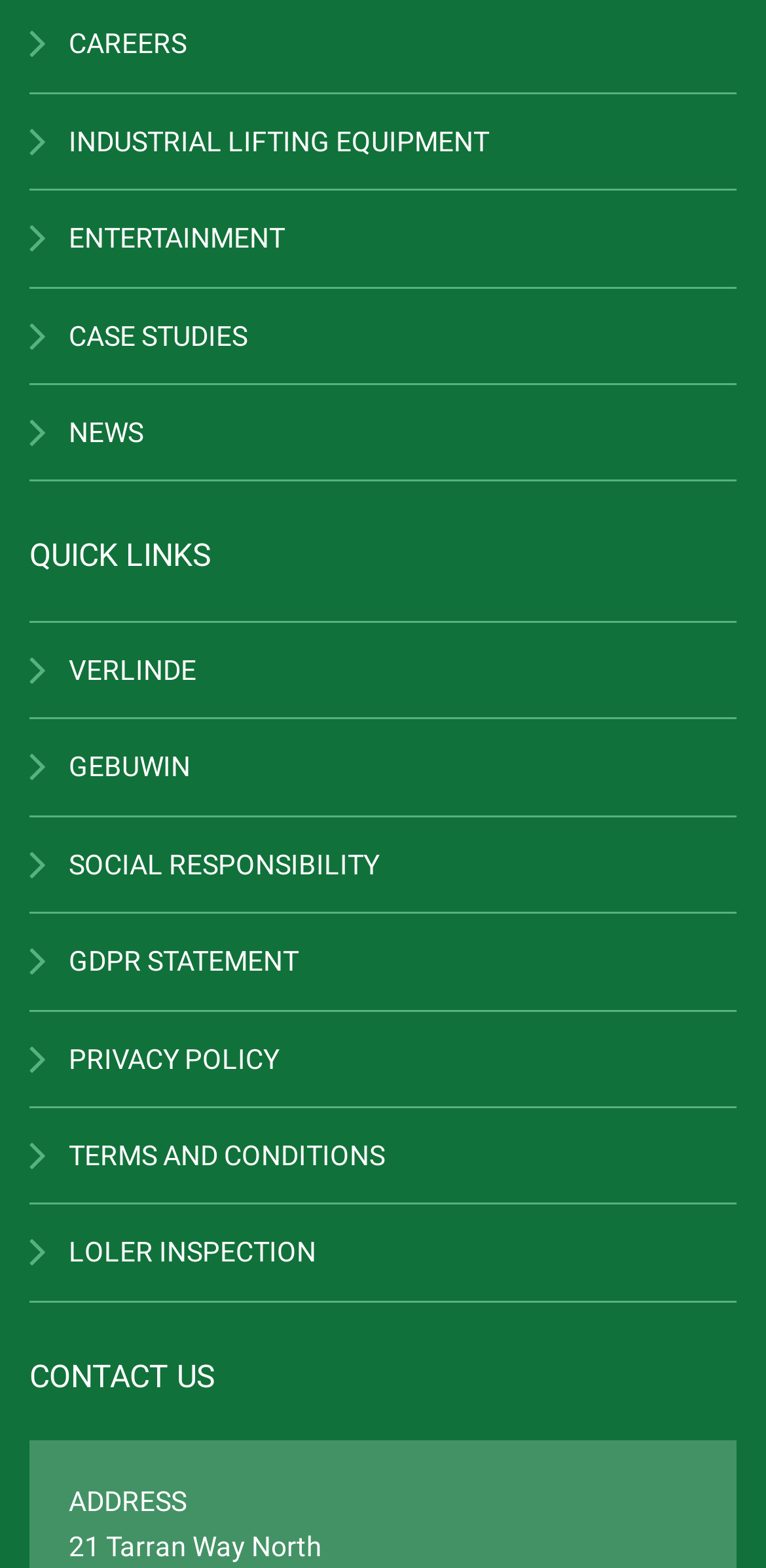What are the categories of lifting equipment?
Please provide a single word or phrase answer based on the image.

Industrial